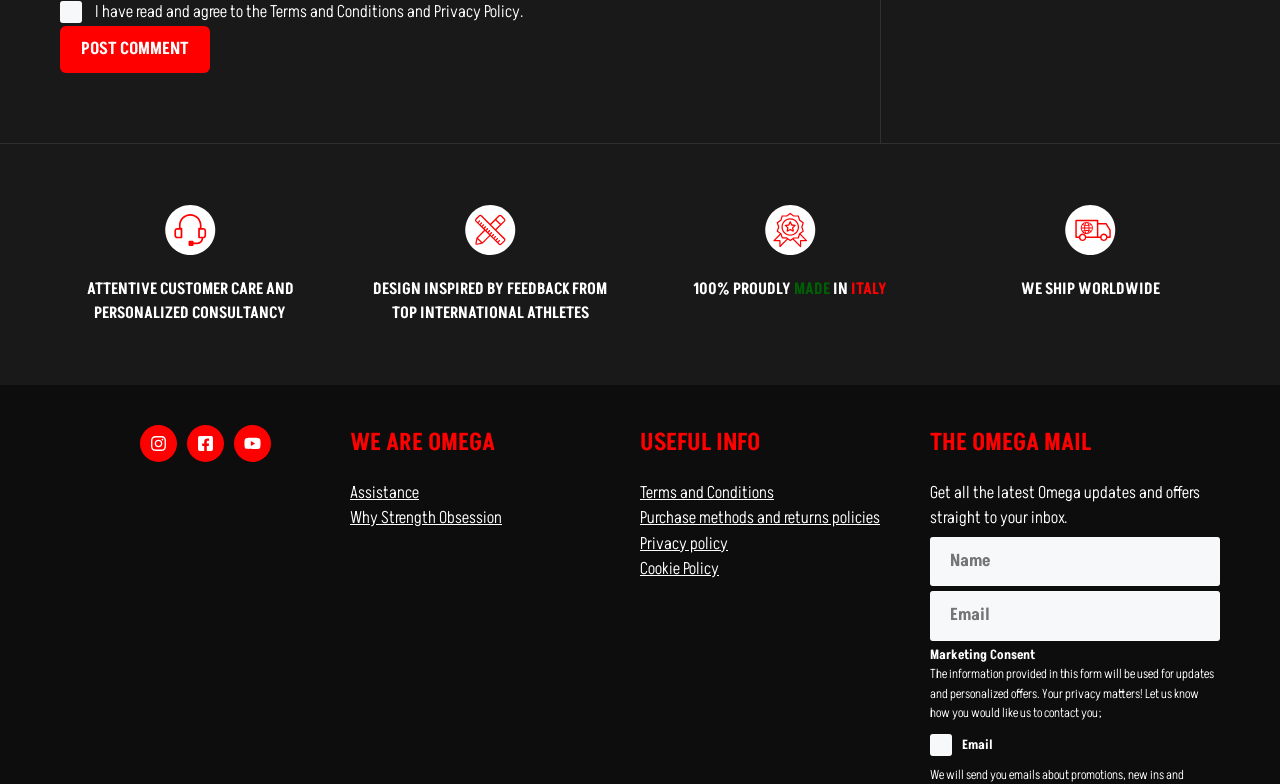What is the company's name?
Give a single word or phrase as your answer by examining the image.

Omega